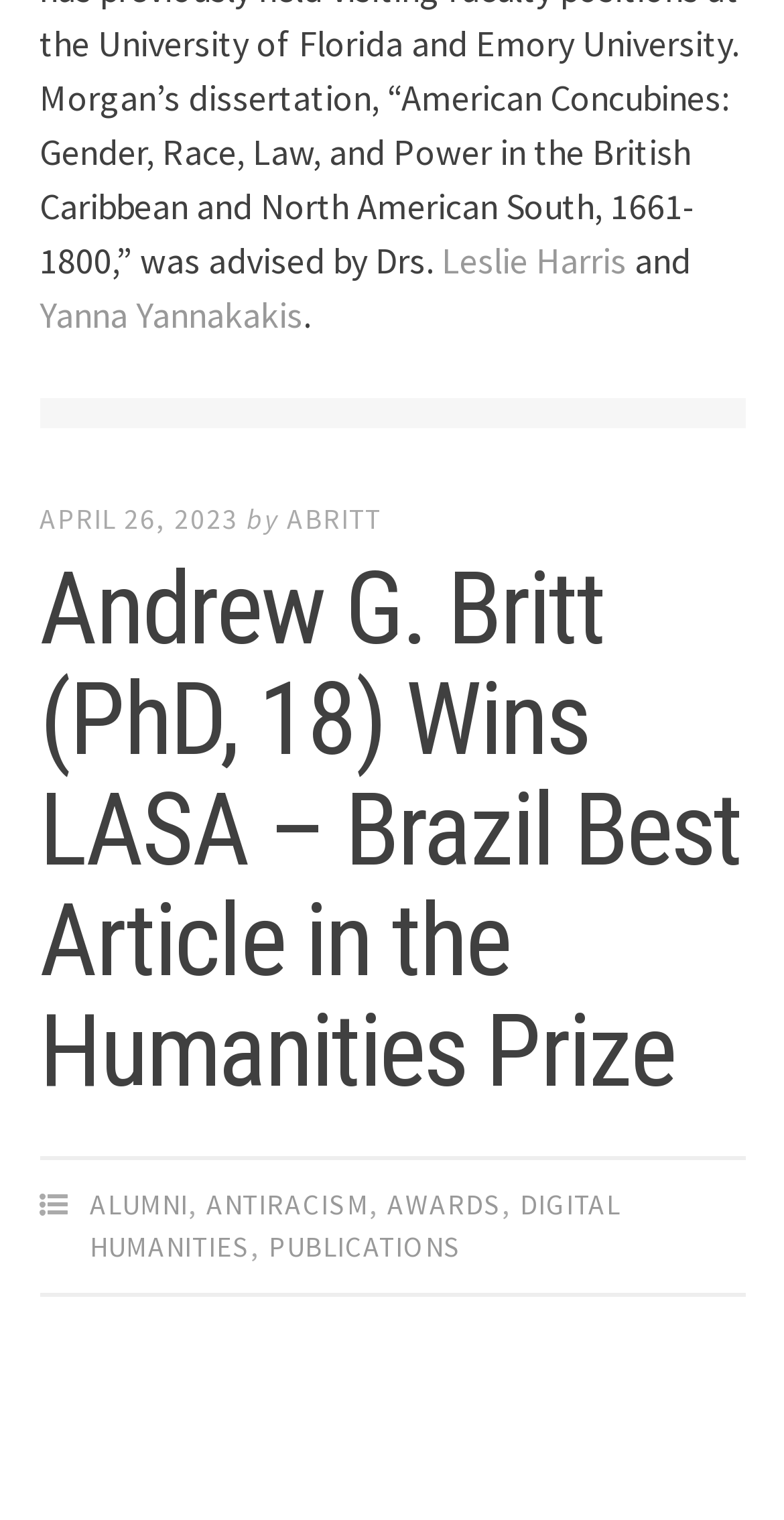Respond to the question below with a single word or phrase:
Who wrote the article about Andrew G. Britt?

ABRITT